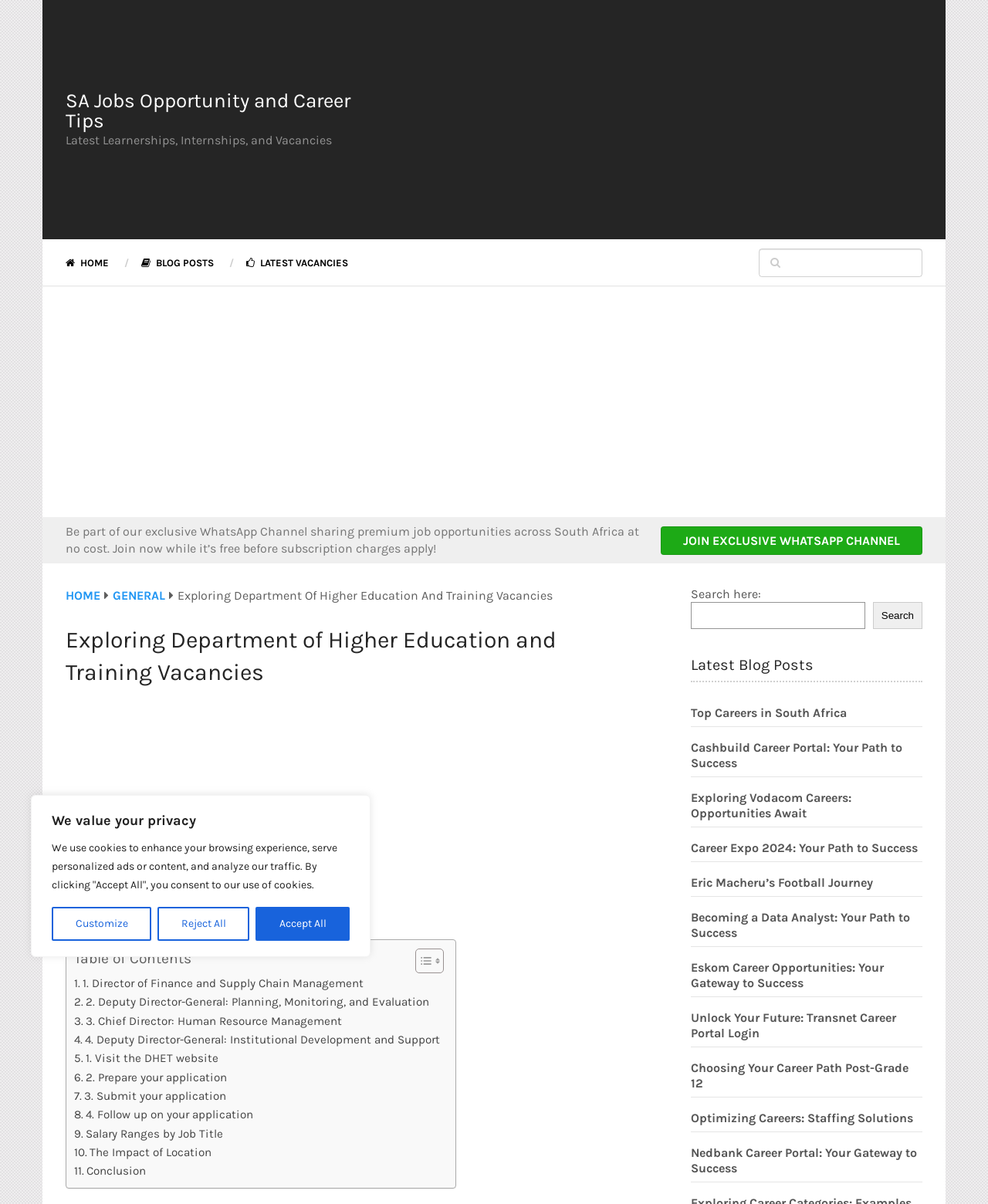Highlight the bounding box coordinates of the region I should click on to meet the following instruction: "Visit Home".

None